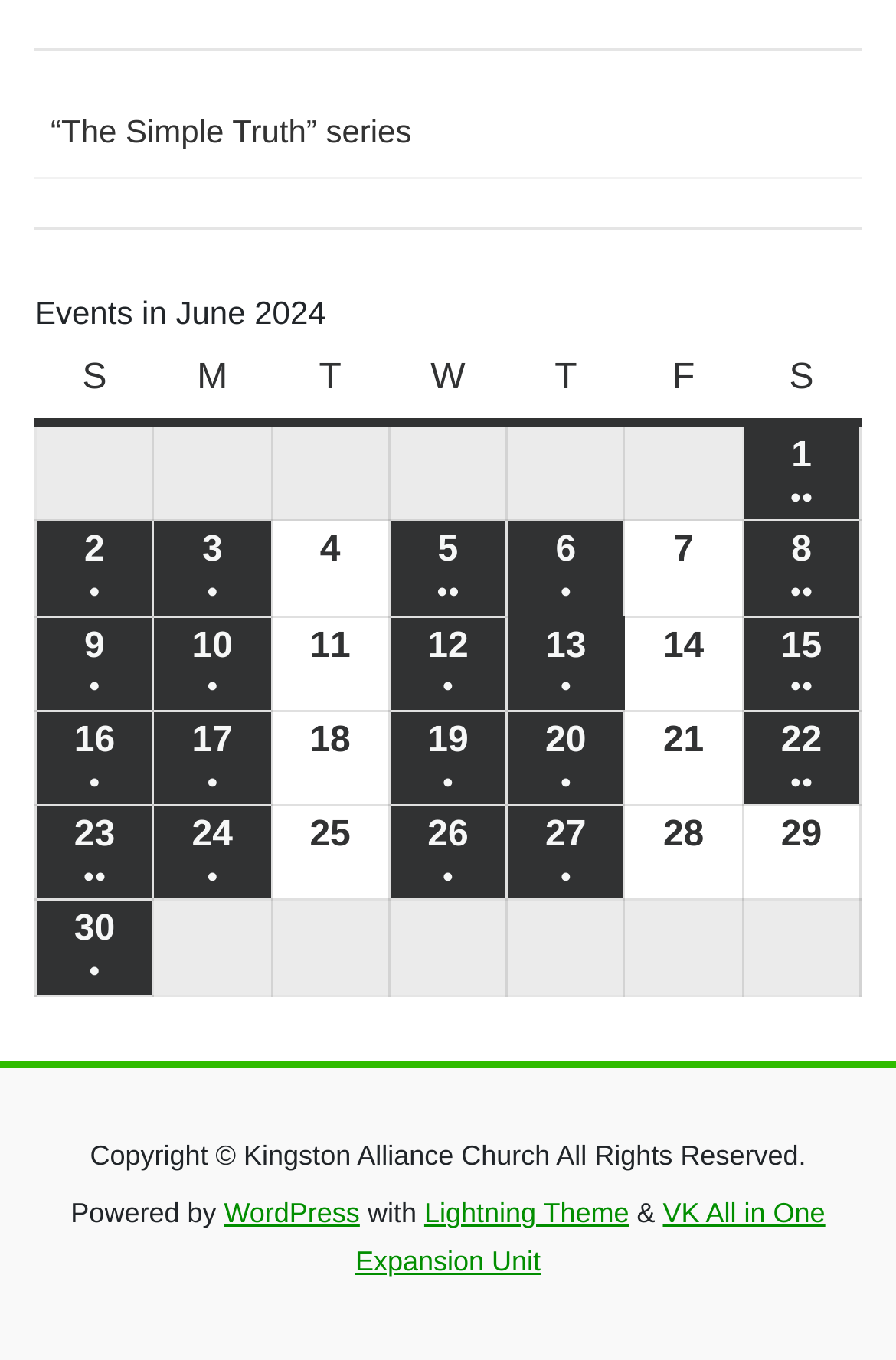How many rows are in the table?
Kindly offer a detailed explanation using the data available in the image.

The number of rows in the table is obtained by counting the row elements in the table, which are 7 in total.